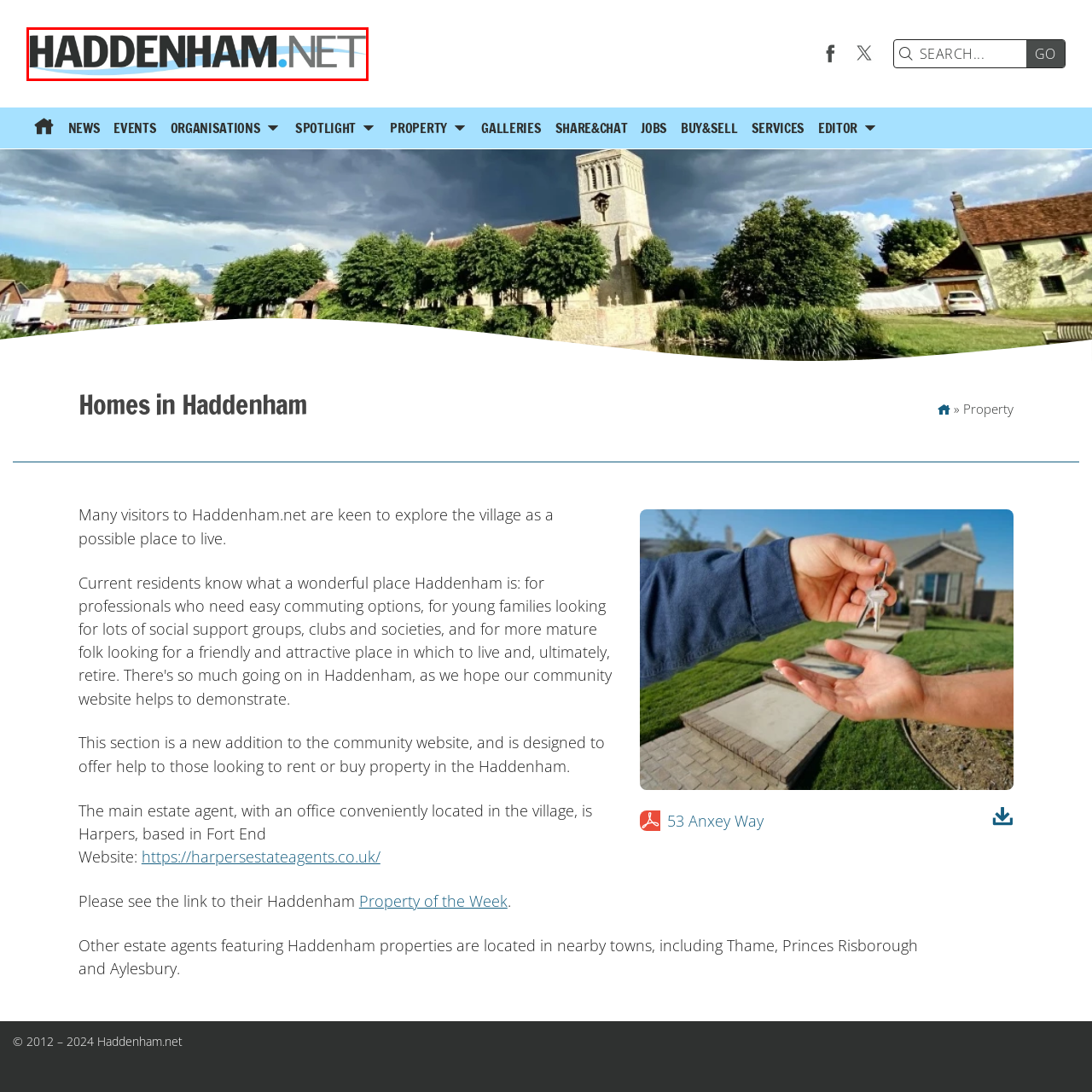Please provide a comprehensive description of the image that is enclosed within the red boundary.

The image features the logo of Haddenham.net, presented prominently at the top of the webpage. The logo displays the word "HADDENHAM" in bold, dark letters, accompanied by a distinctive blue dot and a gentle wave graphic underneath, symbolizing connection and community. This logo serves as a central branding element for the website, which is dedicated to the village of Haddenham, offering resources and information for residents and visitors alike. The design is clean and modern, reflecting the website's focus on promoting local events, properties, and community engagement.